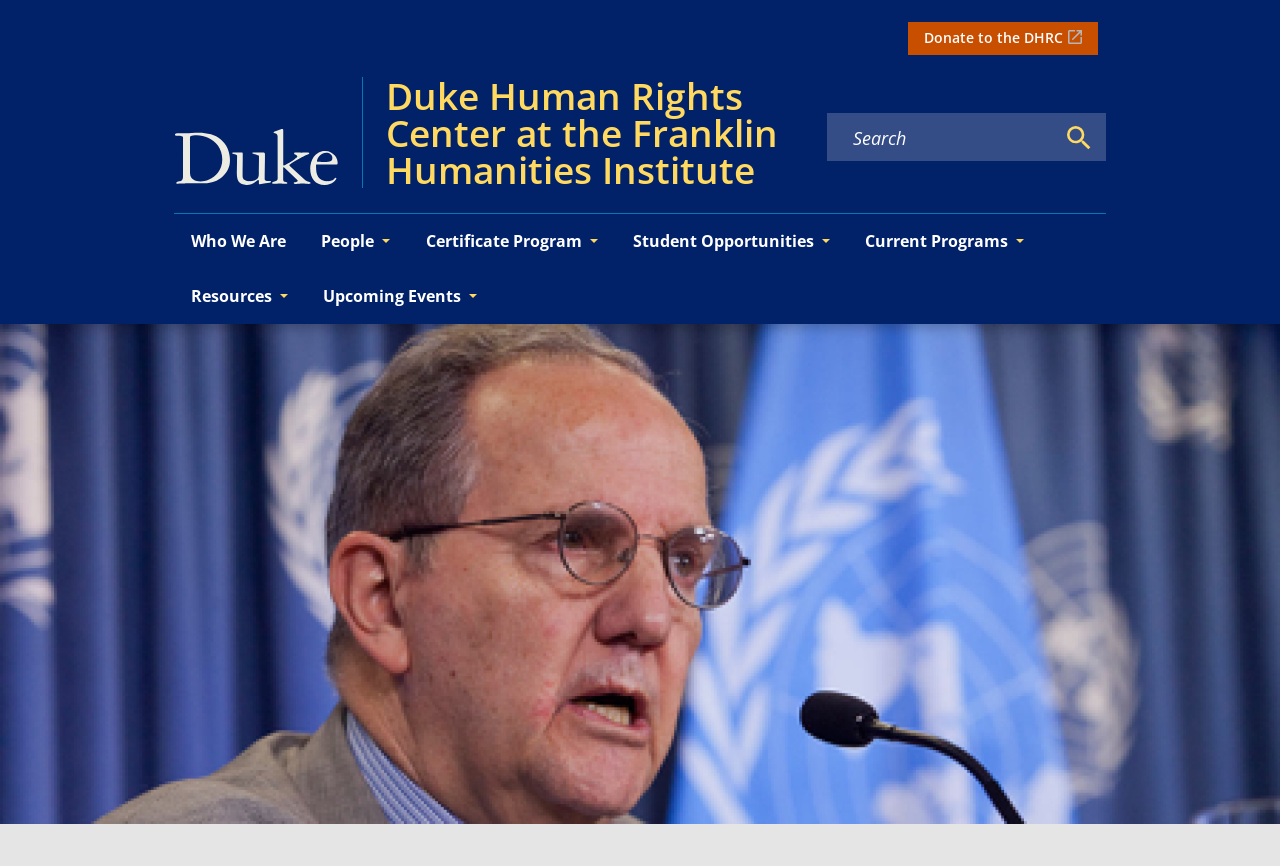Locate the bounding box coordinates of the clickable part needed for the task: "Click the Search button".

[0.823, 0.135, 0.864, 0.185]